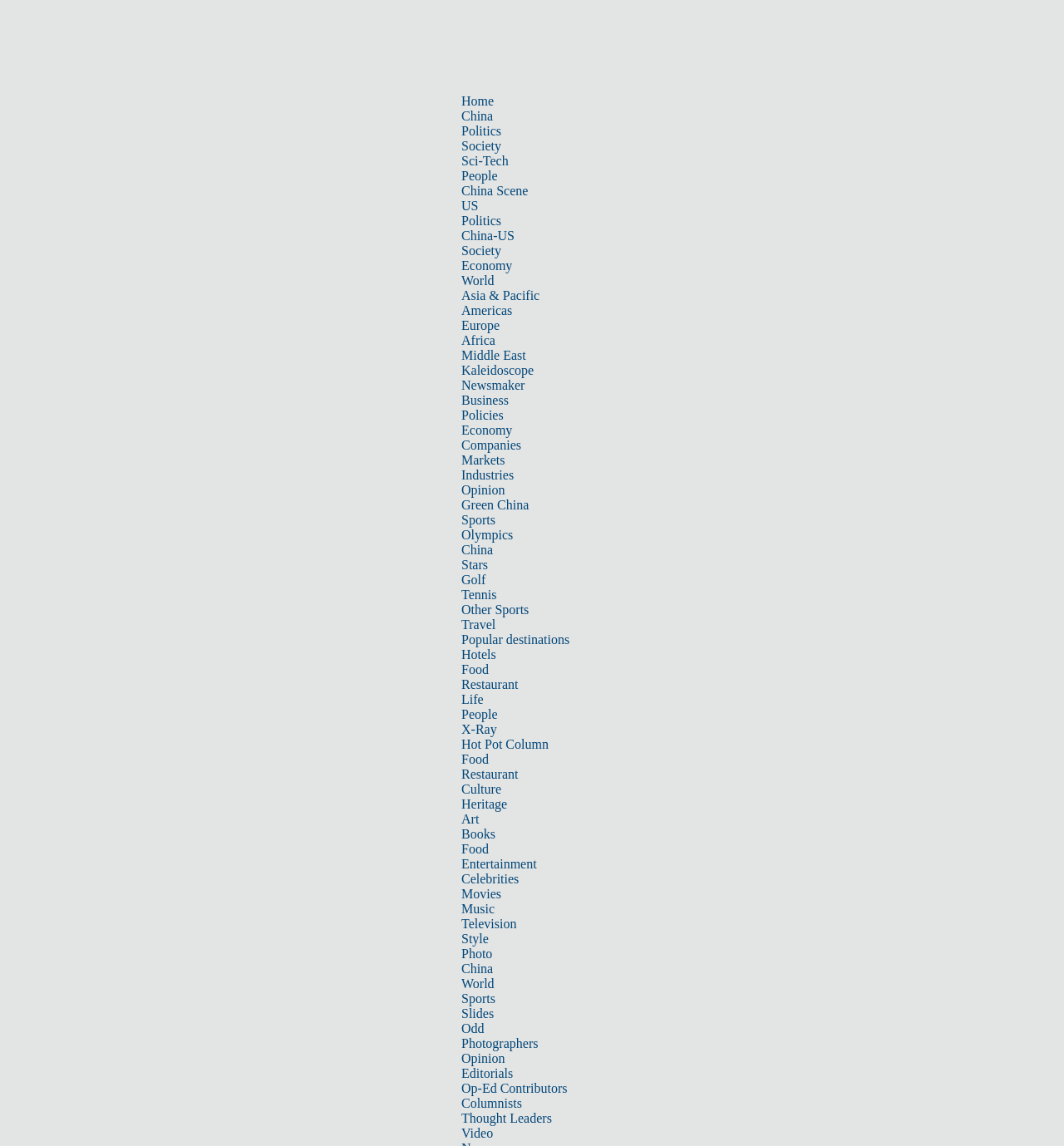What are the main categories of news on this website?
Answer the question with a single word or phrase by looking at the picture.

Politics, Business, Sports, etc.